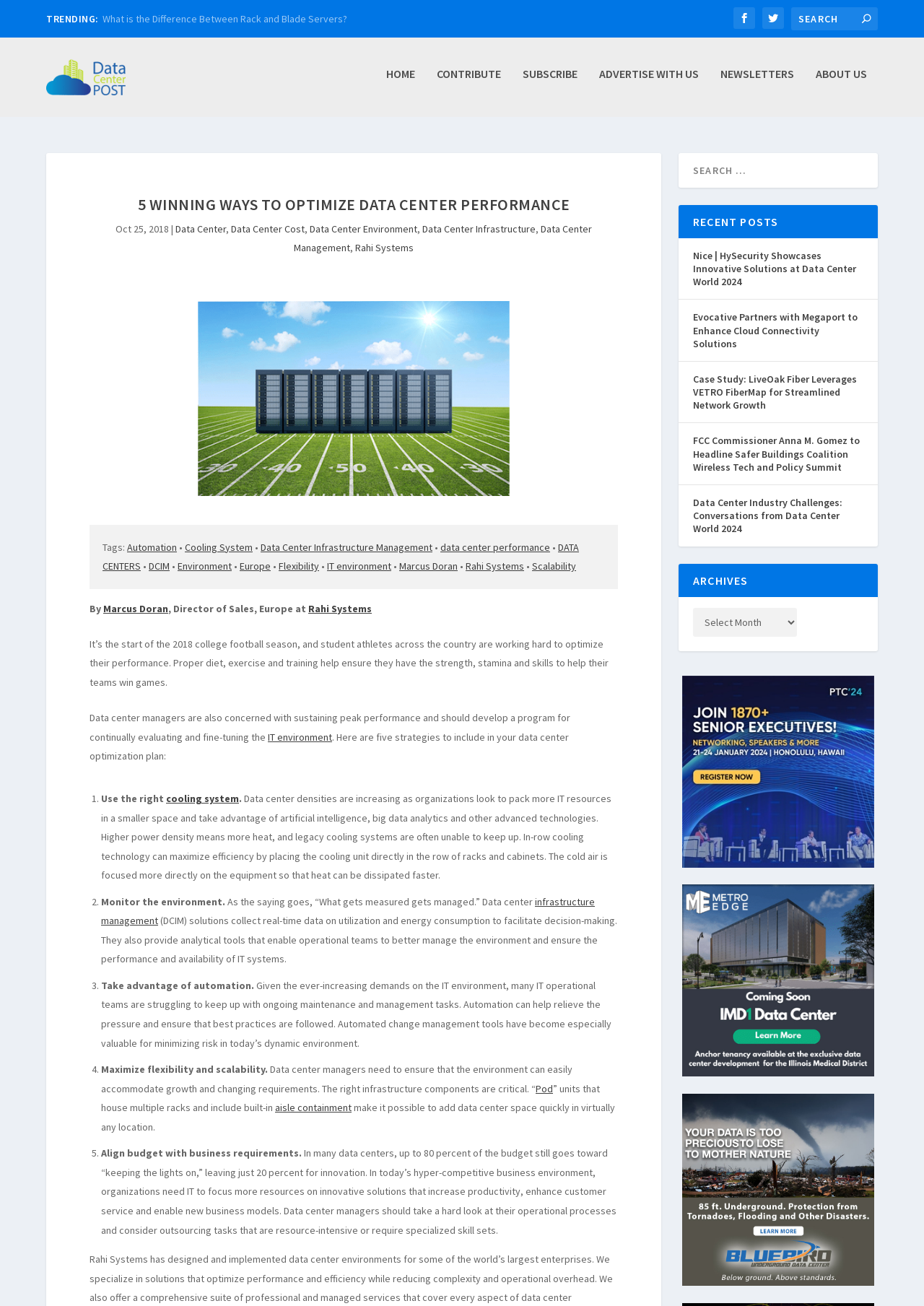What is the date of the article?
Examine the webpage screenshot and provide an in-depth answer to the question.

The date of the article can be found in the text 'Oct 25, 2018' located at the top of the webpage, below the title of the article.